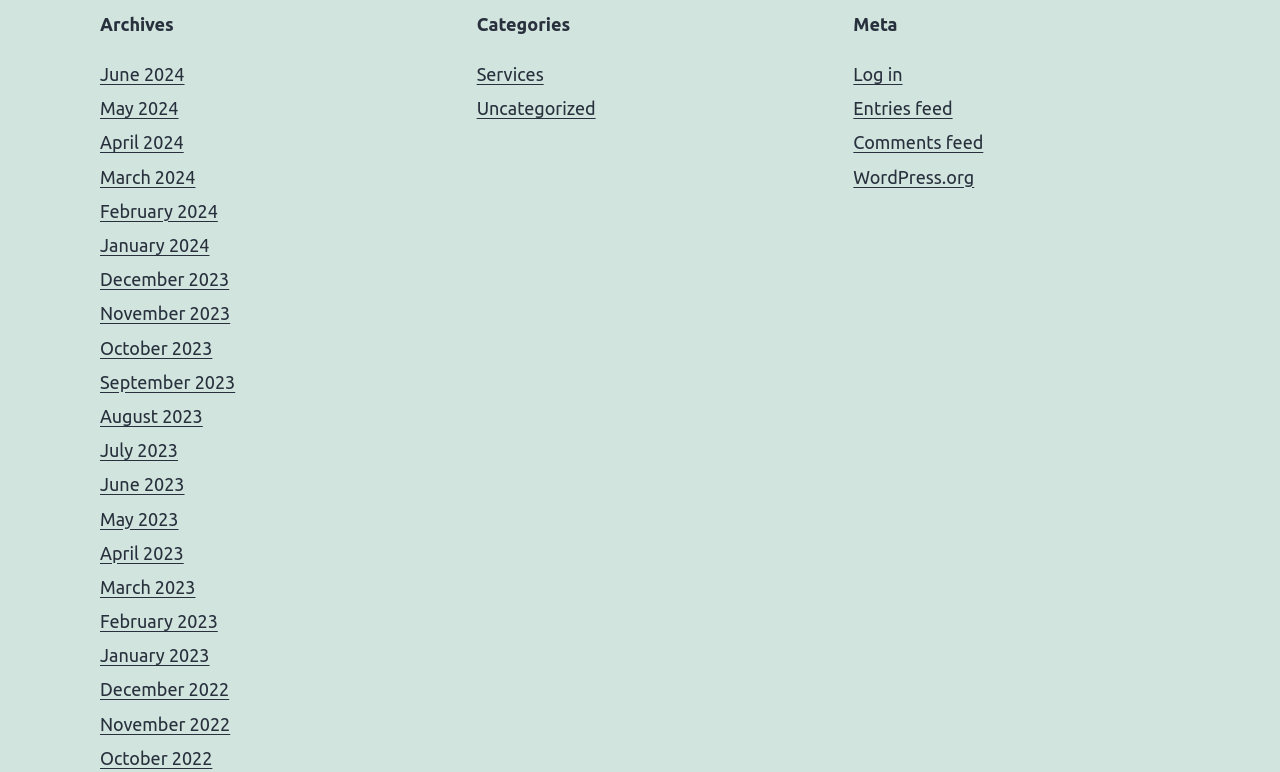What is the earliest month listed in the Archives section?
Examine the screenshot and reply with a single word or phrase.

December 2022